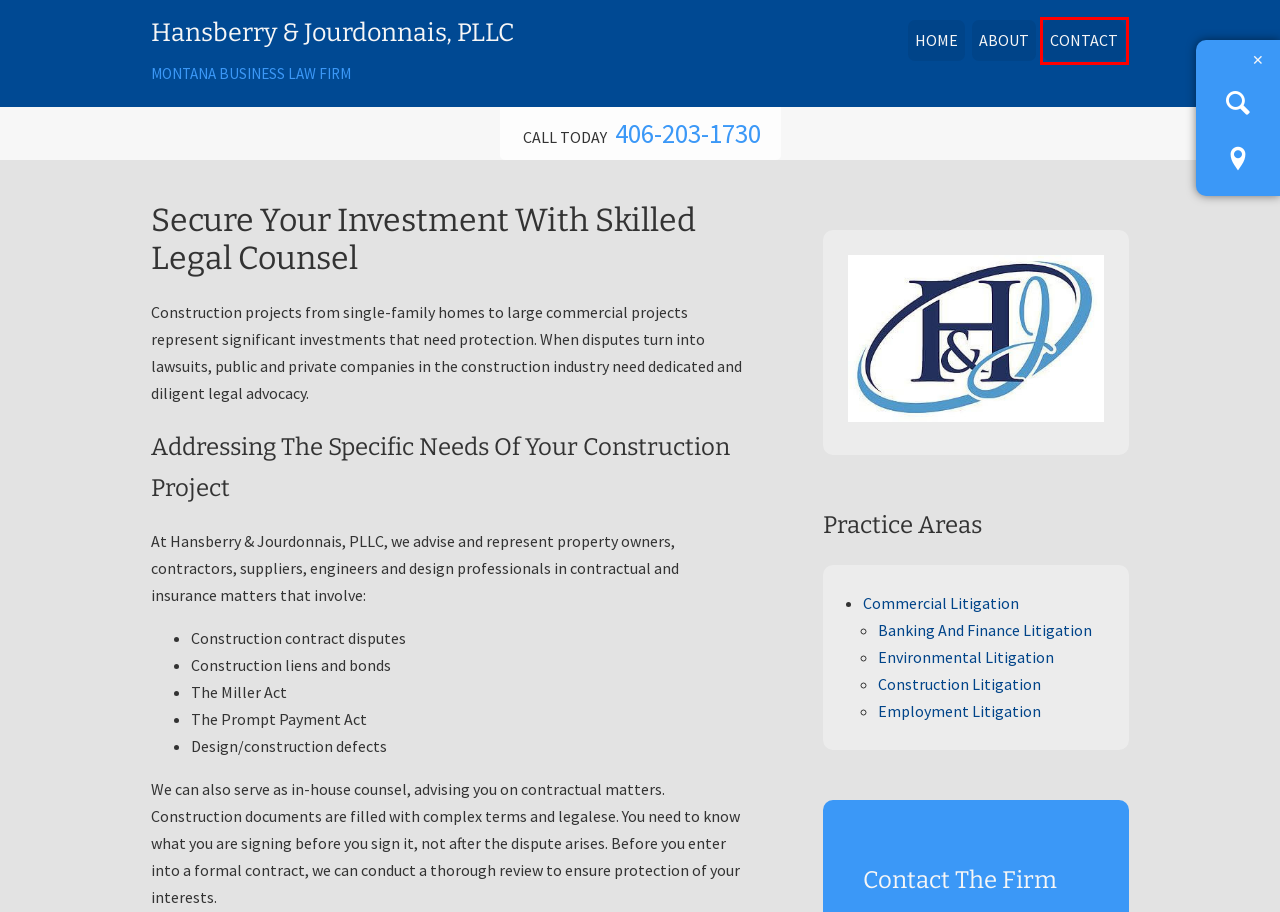You have a screenshot of a webpage with a red rectangle bounding box around a UI element. Choose the best description that matches the new page after clicking the element within the bounding box. The candidate descriptions are:
A. Employment Litigation - Hansberry & Jourdonnais, PLLC
B. Environmental Litigation - Hansberry & Jourdonnais, PLLC
C. Contact - Hansberry & Jourdonnais, PLLC
D. Sitemap - Hansberry & Jourdonnais, PLLC
E. Disclaimer - Hansberry & Jourdonnais, PLLC
F. Banking And Finance Litigation - Hansberry & Jourdonnais, PLLC
G. Missoula | Business Law | Hansberry & Jourdonnais, PLLC
H. Commercial Litigation - Hansberry & Jourdonnais, PLLC

C